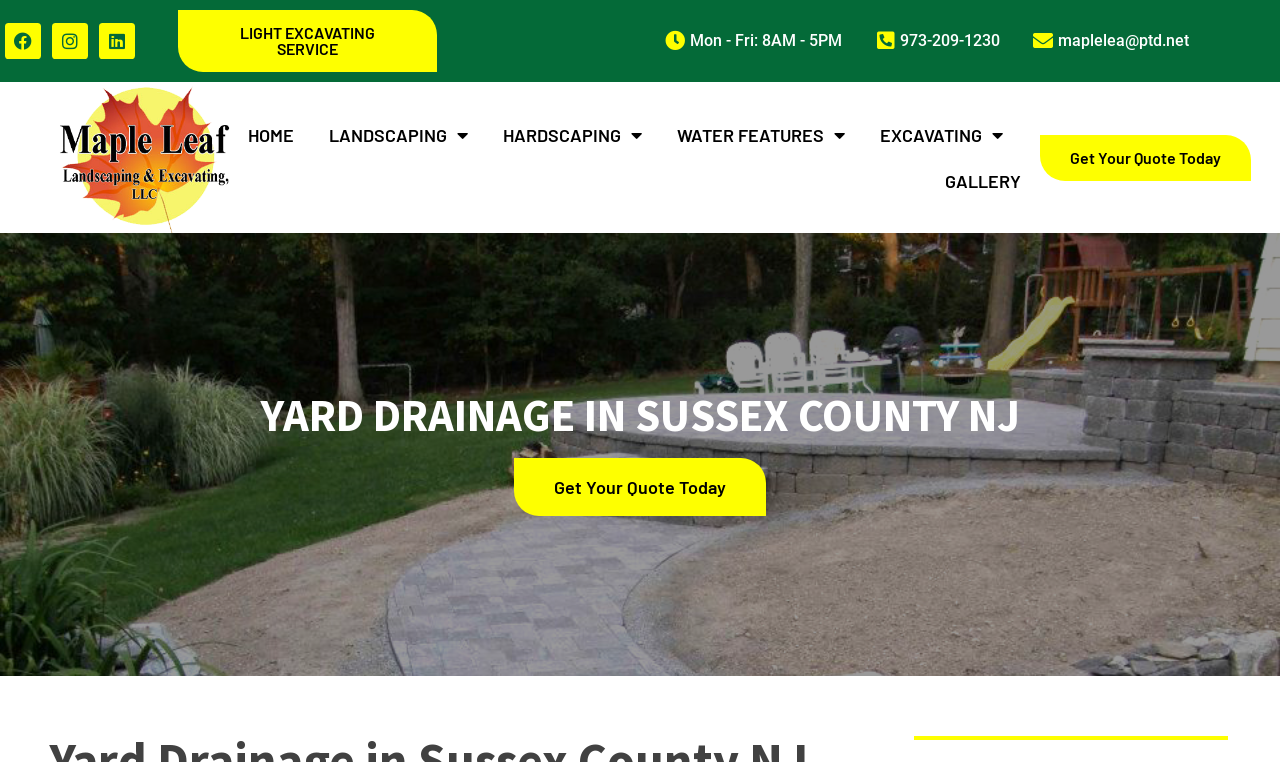Answer the following query with a single word or phrase:
How many social media links are there?

3